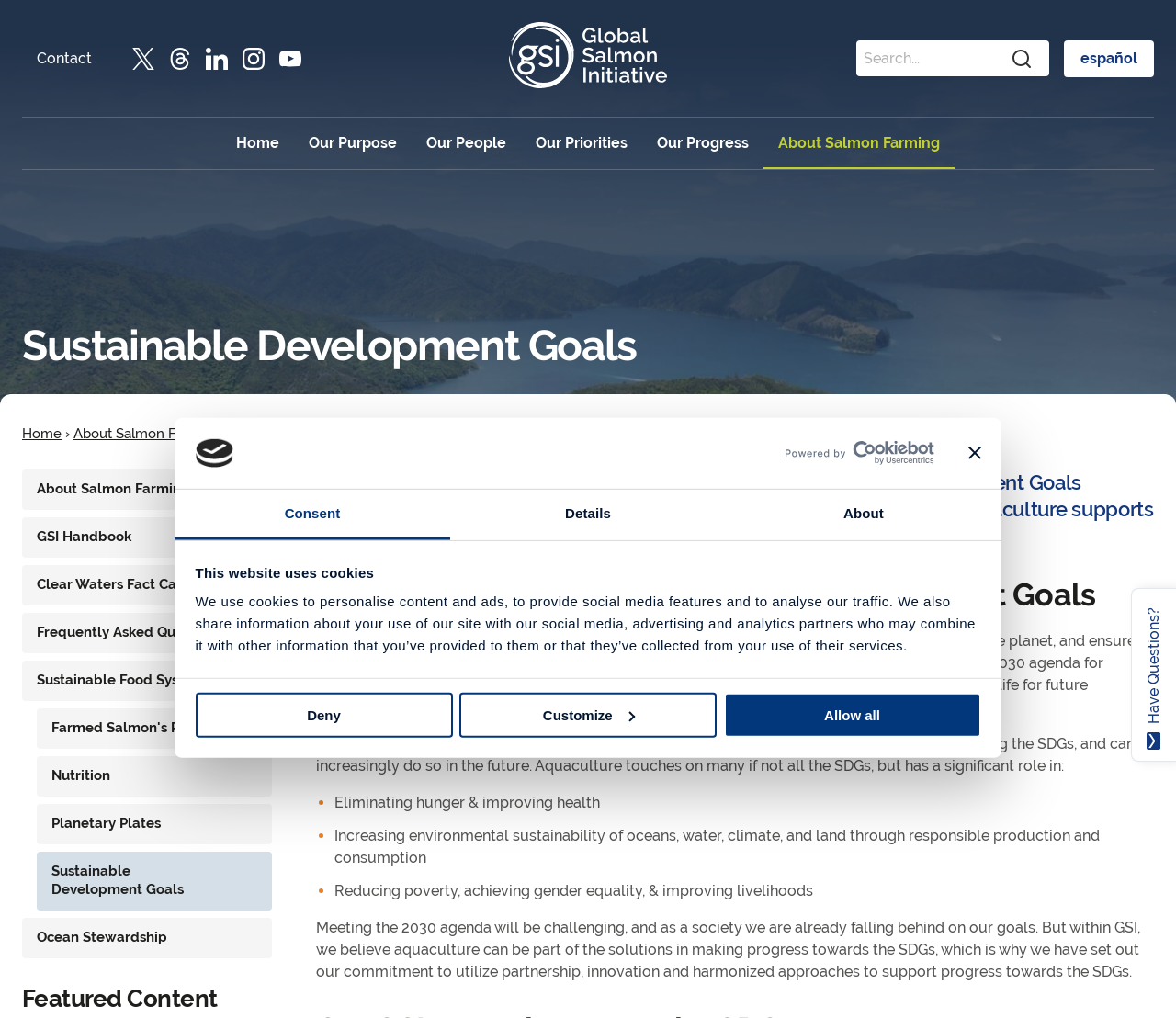Can you specify the bounding box coordinates for the region that should be clicked to fulfill this instruction: "Check the price of Folding Electric Bike for Adults".

None